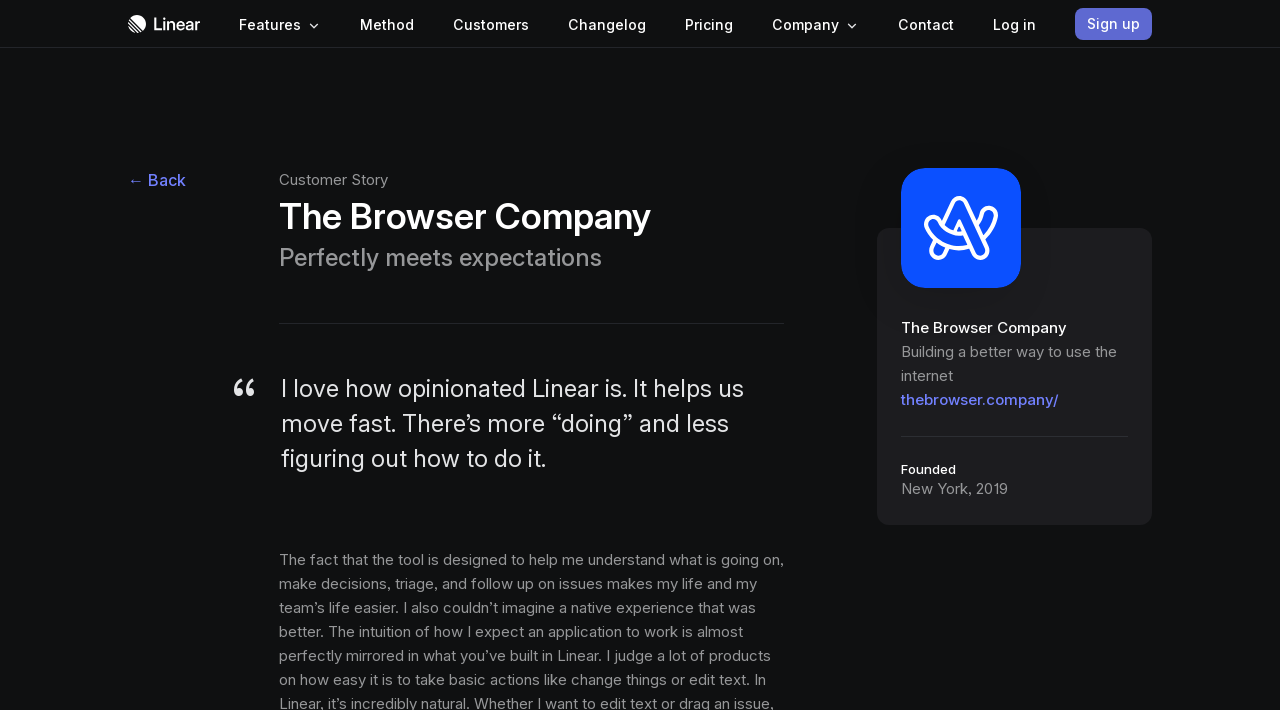What is the purpose of the 'Log in' link?
Refer to the image and give a detailed response to the question.

I inferred the purpose of the 'Log in' link by its name and its position in the navigation bar, which suggests it is used to log in to an account.